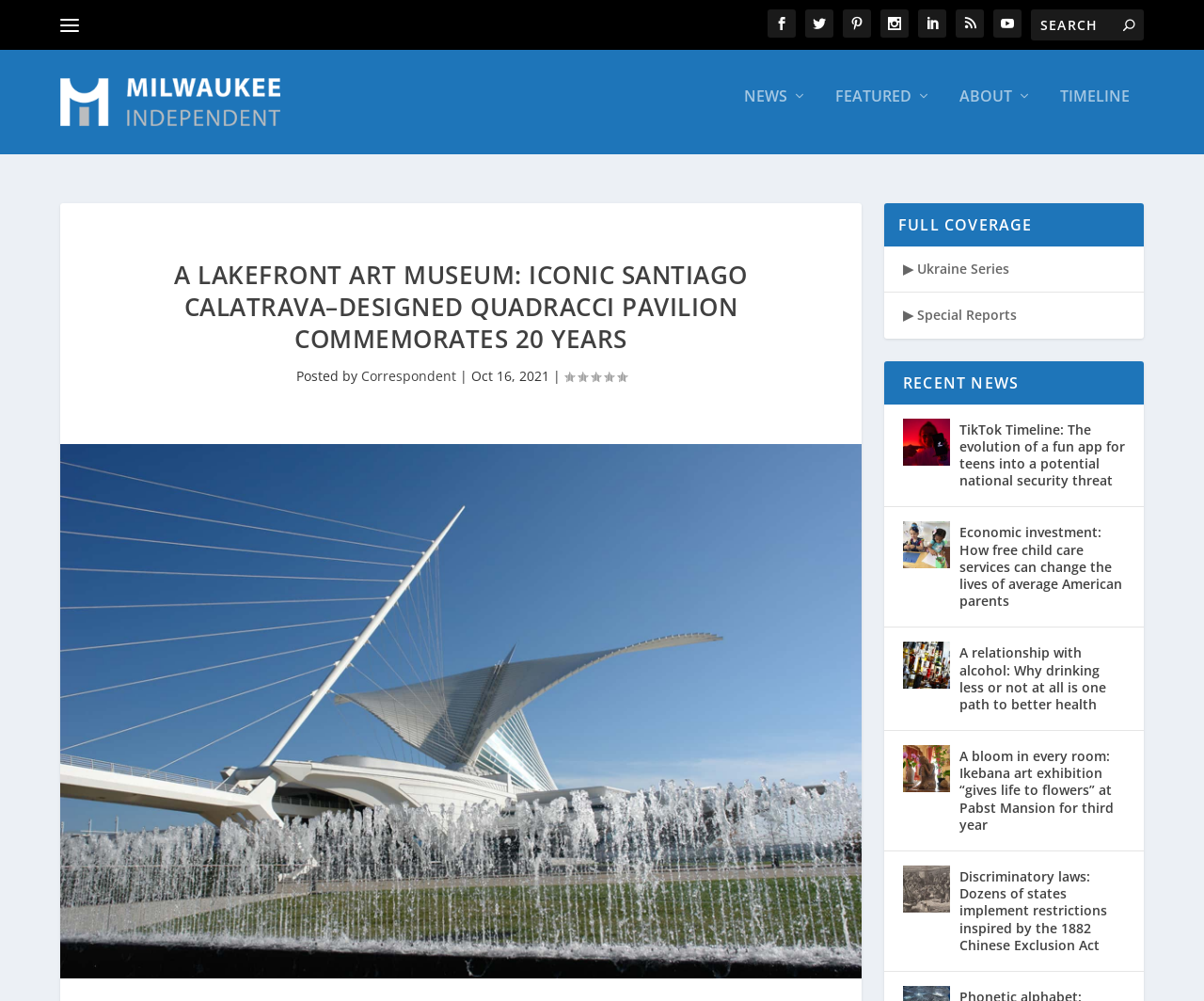What is the category of the first news article?
Based on the image, answer the question with as much detail as possible.

I looked at the categories listed on the webpage and found that the first news article is categorized under 'NEWS'.